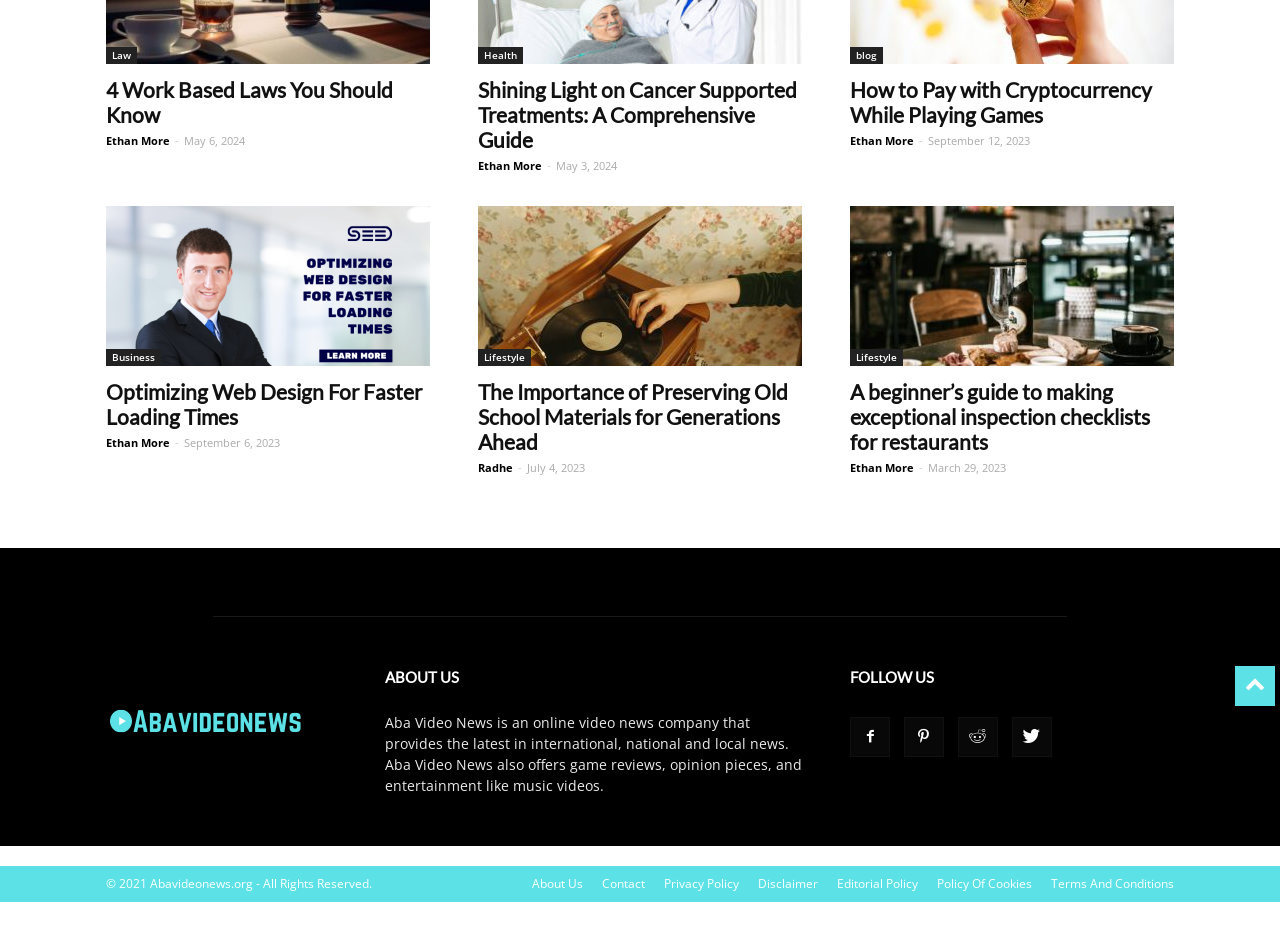Locate the bounding box of the UI element with the following description: "Ethan More".

[0.083, 0.143, 0.133, 0.159]